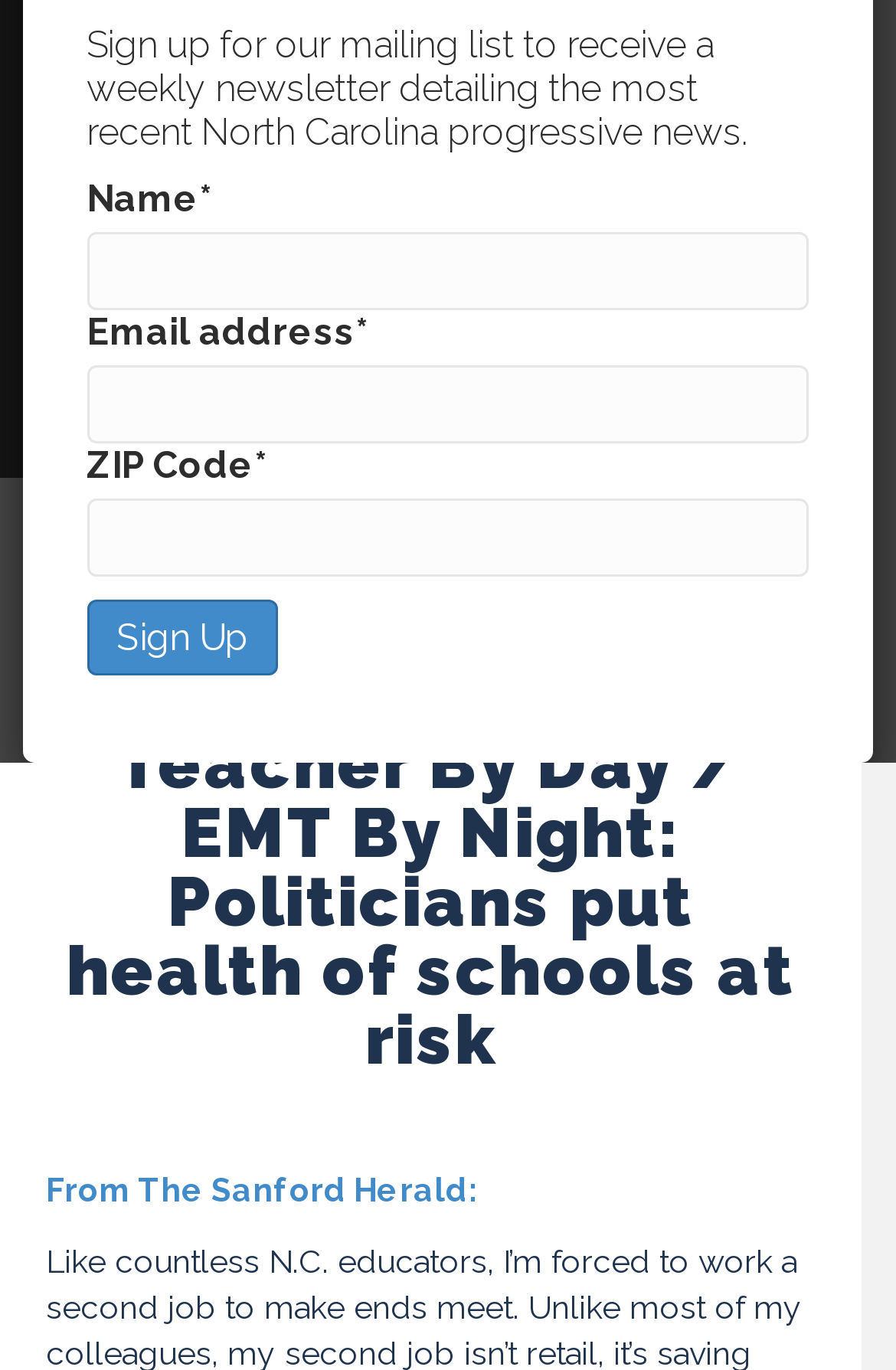Provide the bounding box coordinates in the format (top-left x, top-left y, bottom-right x, bottom-right y). All values are floating point numbers between 0 and 1. Determine the bounding box coordinate of the UI element described as: parent_node: Name* name="name"

[0.097, 0.169, 0.903, 0.226]